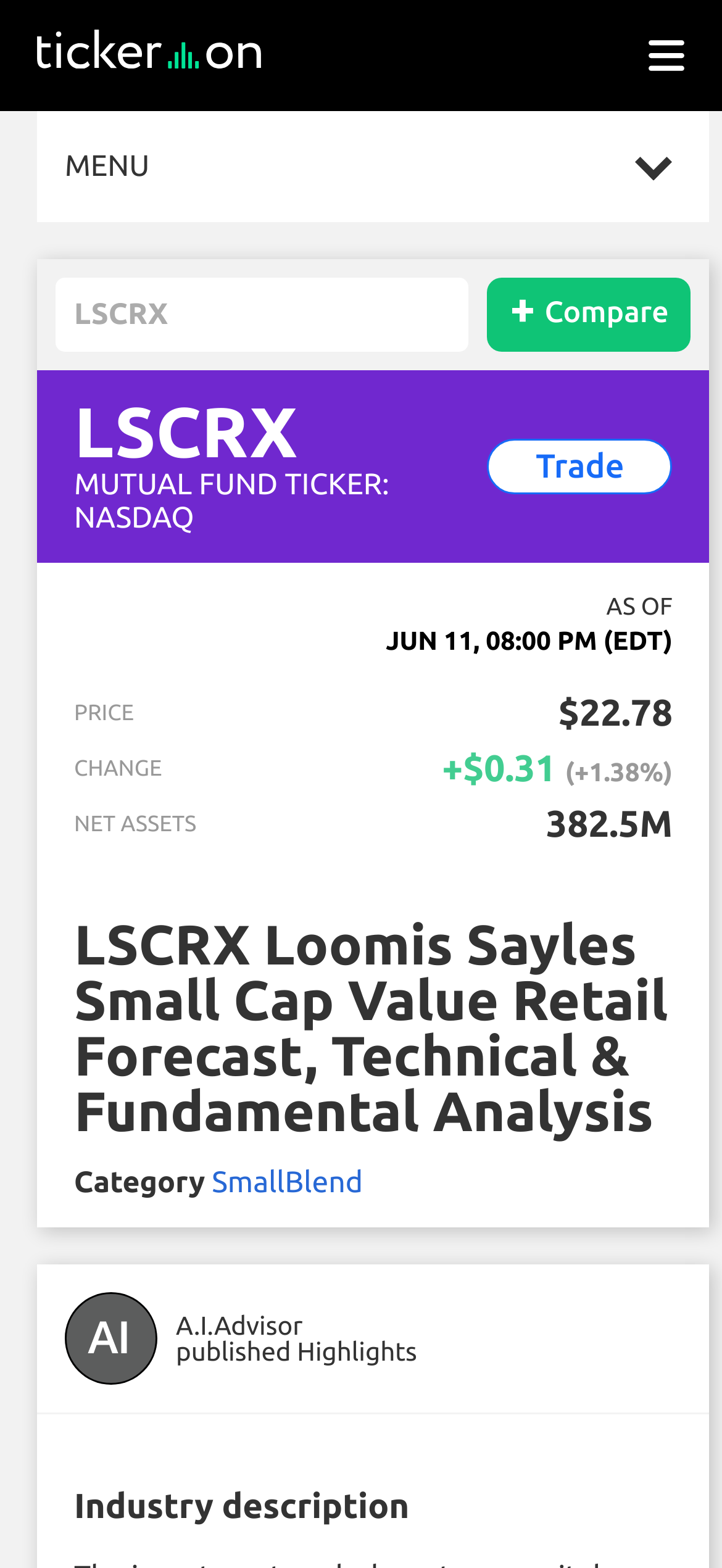Can you identify and provide the main heading of the webpage?

LSCRX Loomis Sayles Small Cap Value Retail Forecast, Technical & Fundamental Analysis